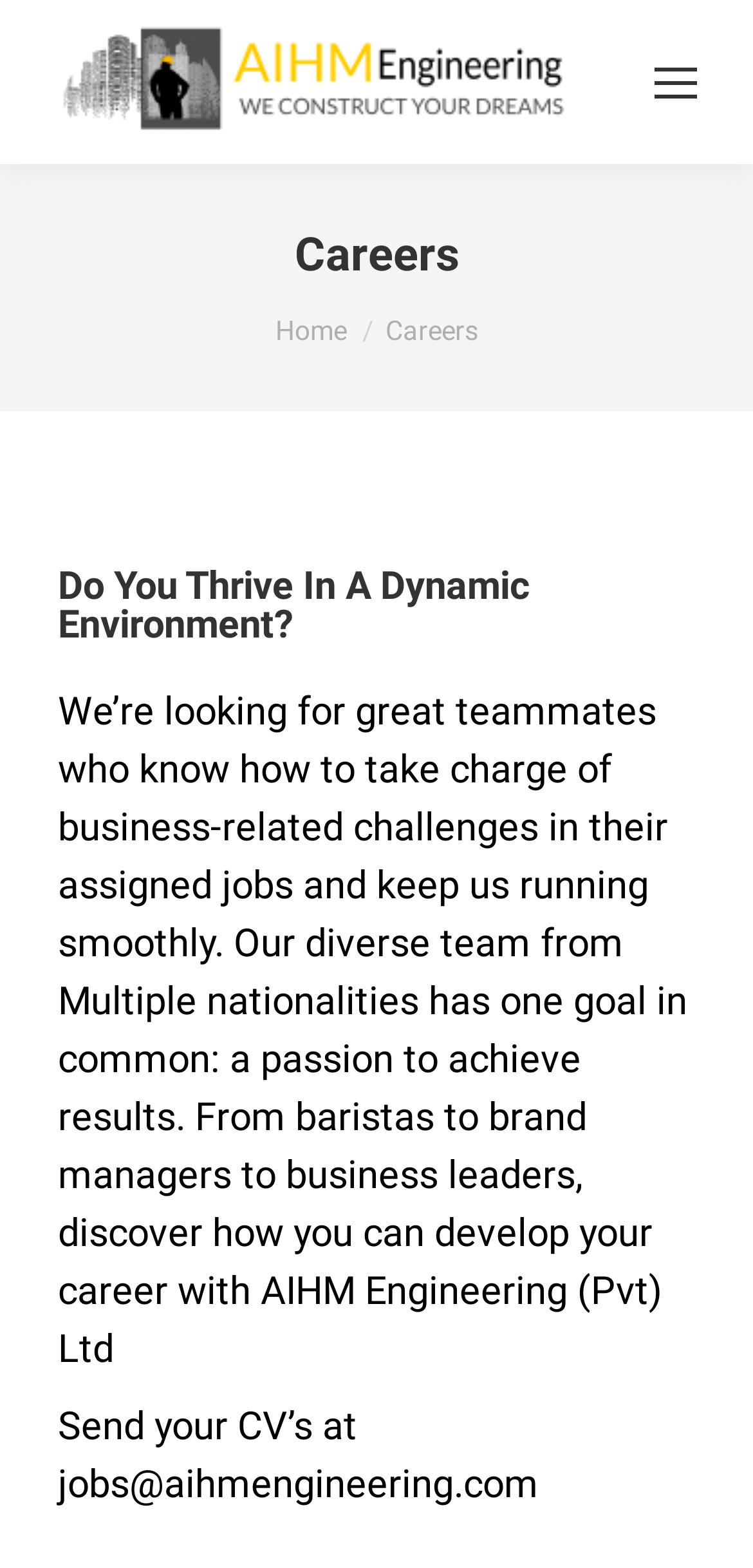What is the current page?
Use the information from the screenshot to give a comprehensive response to the question.

The current page can be found in the heading element with the text 'Careers' and also in the StaticText element with the text 'You are here:' followed by the link 'Careers'.